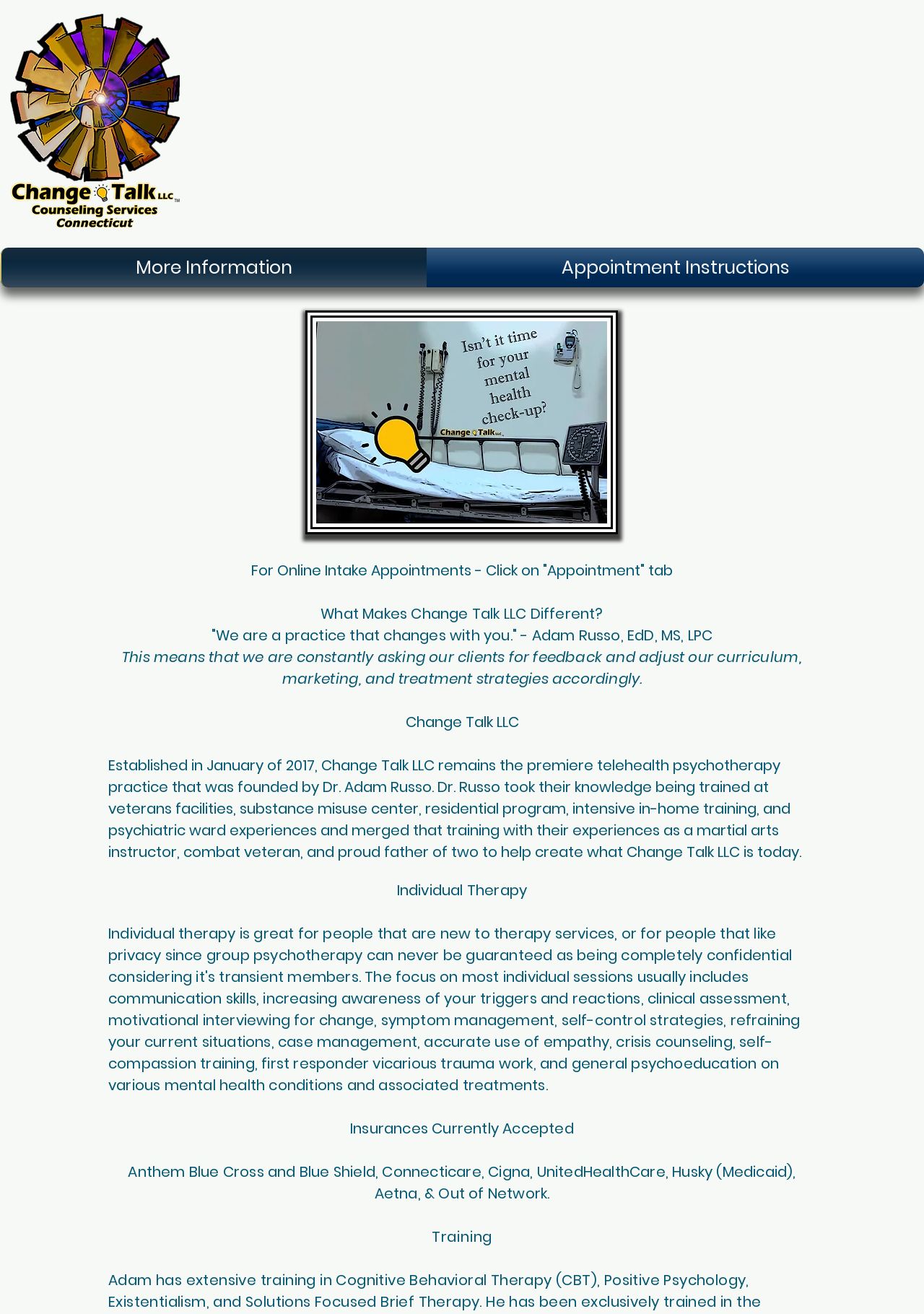Offer a meticulous caption that includes all visible features of the webpage.

The webpage is about Change Talk LLC, a therapy services provider in Connecticut. At the top left corner, there is a link to the website company wheel, accompanied by an image of the same name. Below this, a navigation menu is situated, spanning almost the entire width of the page. This menu contains links to "Appointment Instructions" and "More Information".

On the right side of the navigation menu, an image advertisement for taking care of mental health is displayed. Below this, a static text informs users to click on the "Appointment" tab for online intake appointments. 

The main content of the webpage is divided into sections. The first section has a heading "What Makes Change Talk LLC Different?" followed by a quote from Adam Russo, EdD, MS, LPC. The text explains that the practice constantly asks clients for feedback and adjusts their curriculum, marketing, and treatment strategies accordingly.

The next section is about Change Talk LLC, established in 2017, and its founder Dr. Adam Russo. A brief description of Dr. Russo's background and experience is provided.

Further down, there are separate sections for "Individual Therapy" and "Insurances Currently Accepted", which lists the insurance providers accepted by Change Talk LLC, including Anthem Blue Cross and Blue Shield, Connecticare, and others. Finally, there is a section titled "Training" at the bottom of the page.